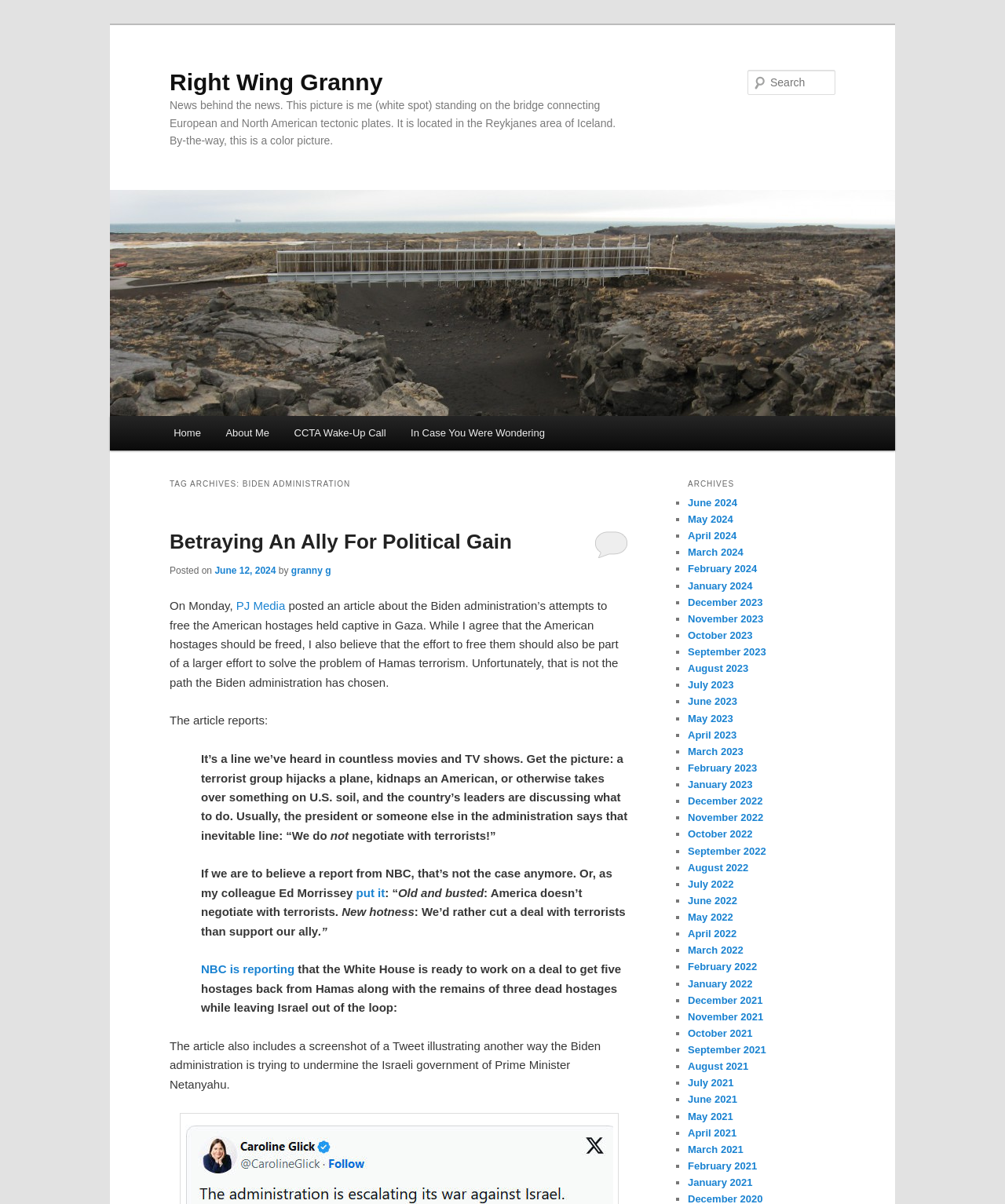Describe every aspect of the webpage comprehensively.

The webpage is about the Right Wing Granny blog, which focuses on news and commentary. At the top, there is a heading with the blog's name, "Right Wing Granny", and a link to the same name. Below it, there is a heading with a descriptive text about the blog, which includes a picture of the author standing on a bridge in Iceland.

On the top-right corner, there is a search bar with a label "Search" and a textbox to input search queries. Next to it, there is a heading "Main menu" with links to different sections of the blog, including "Home", "About Me", "CCTA Wake-Up Call", and "In Case You Were Wondering".

The main content of the page is an article titled "Betraying An Ally For Political Gain", which discusses the Biden administration's attempts to free American hostages held captive in Gaza. The article includes a summary of a report from NBC and criticizes the administration's approach to dealing with terrorists.

Below the article, there is a section titled "TAG ARCHIVES: BIDEN ADMINISTRATION" with a list of links to archived articles, organized by month, from June 2024 to January 2023. Each link is preceded by a list marker "■".

Throughout the page, there are several headings and subheadings that break up the content and provide a clear structure to the article and the archived links.